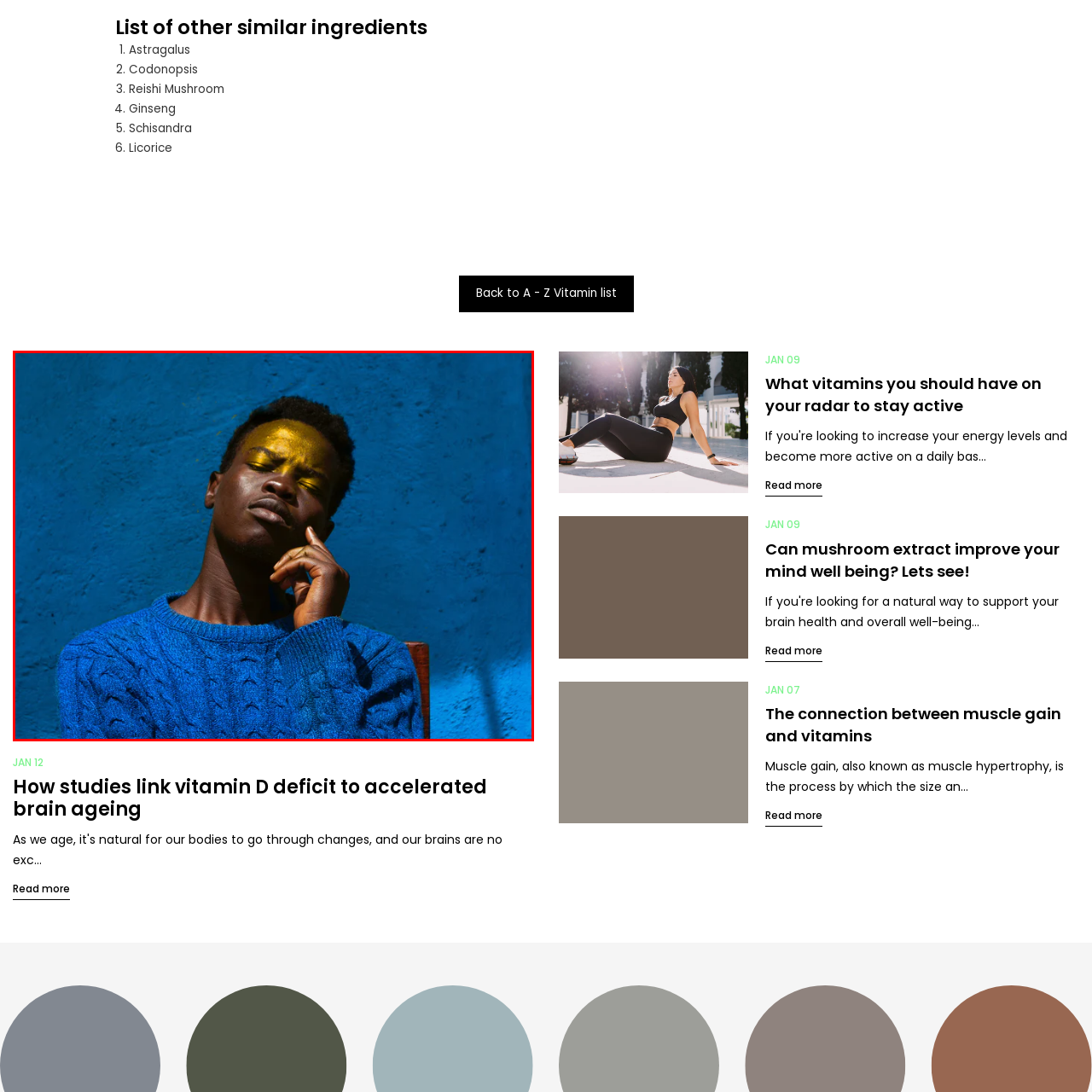Please provide a comprehensive description of the image that is enclosed within the red boundary.

The image captures a young man thoughtfully posing against a bright blue background. He is wearing a vibrant blue cable-knit sweater, which contrasts with the wall behind him. His face is adorned with striking yellow makeup on his eyelids, adding a bold artistic touch to his expression. The man rests his chin on his hand, displaying a contemplative demeanor, with his eyes gazing slightly upwards, hinting at introspection or creativity. The lighting highlights the vivid colors and textures, creating a visually engaging and striking composition that emphasizes both the subject's individuality and the powerful use of color in the scene.